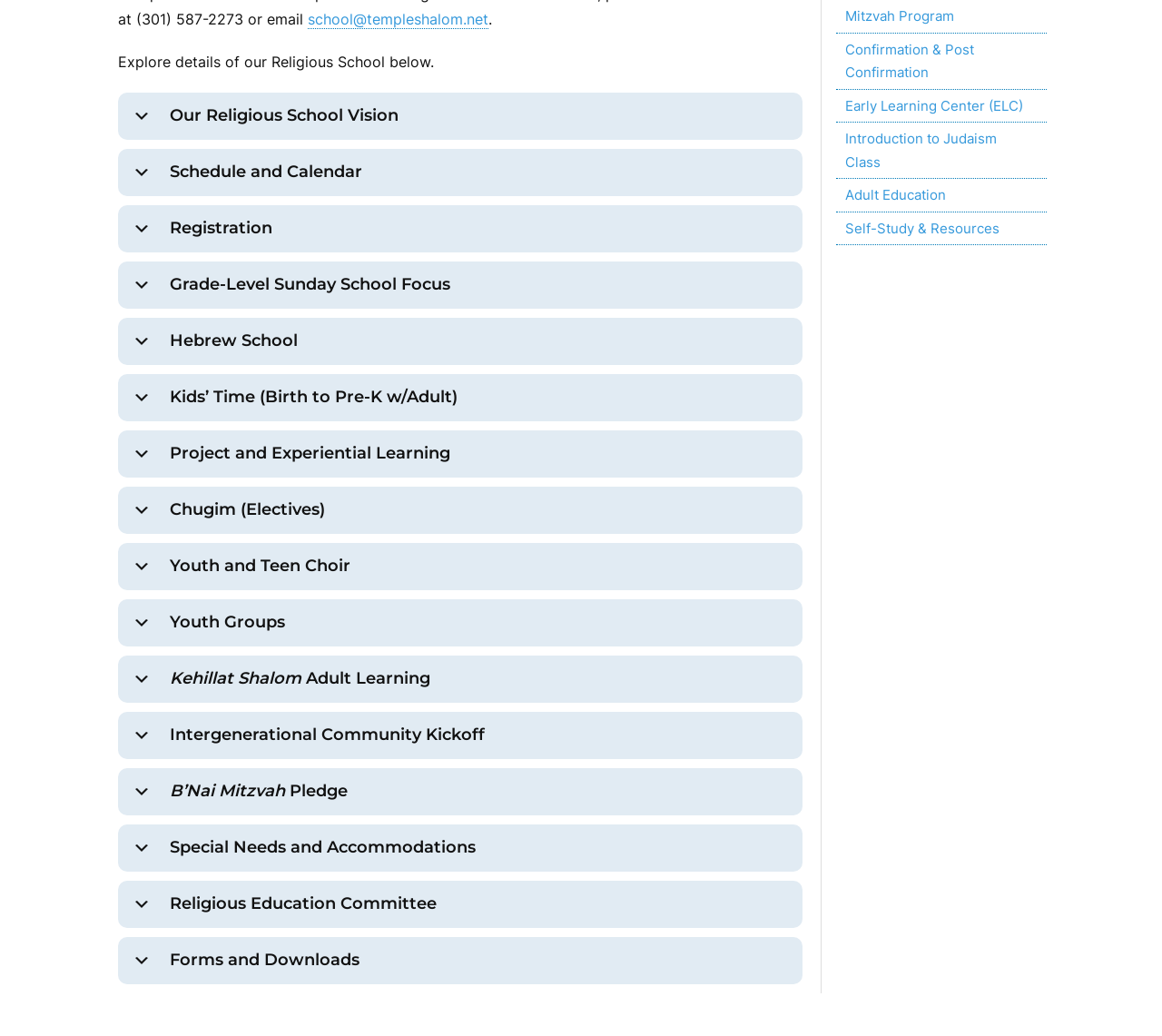Provide the bounding box coordinates of the UI element that matches the description: "Forms and Downloads".

[0.13, 0.918, 0.679, 0.937]